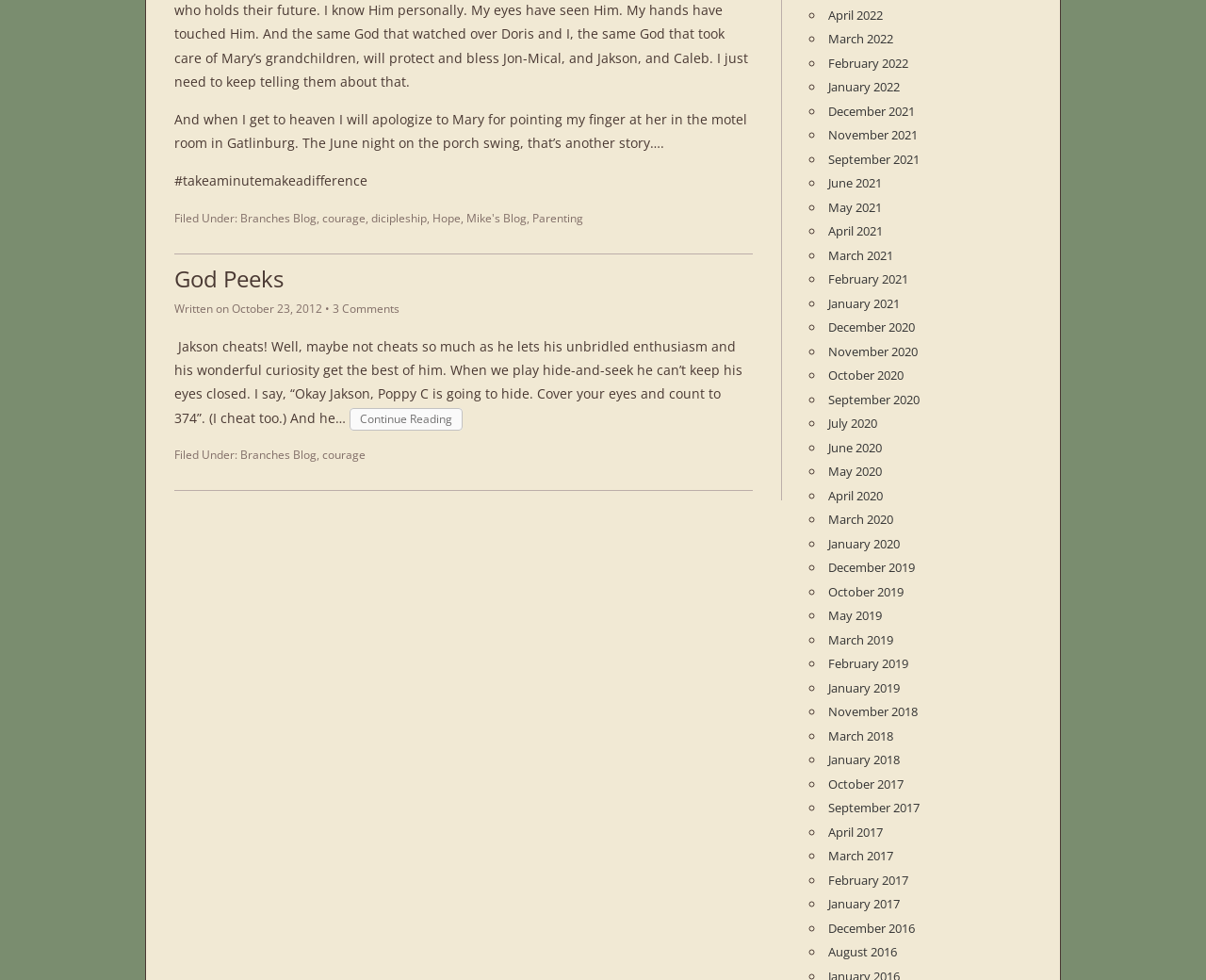Pinpoint the bounding box coordinates of the clickable element to carry out the following instruction: "Edit PCGamingWiki."

None